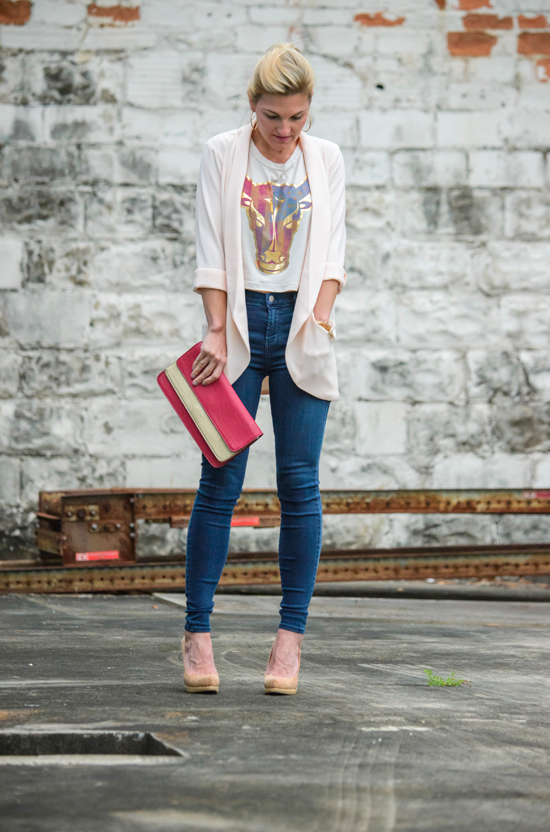Please give a succinct answer using a single word or phrase:
What is the material of the walls in the background?

Exposed brick